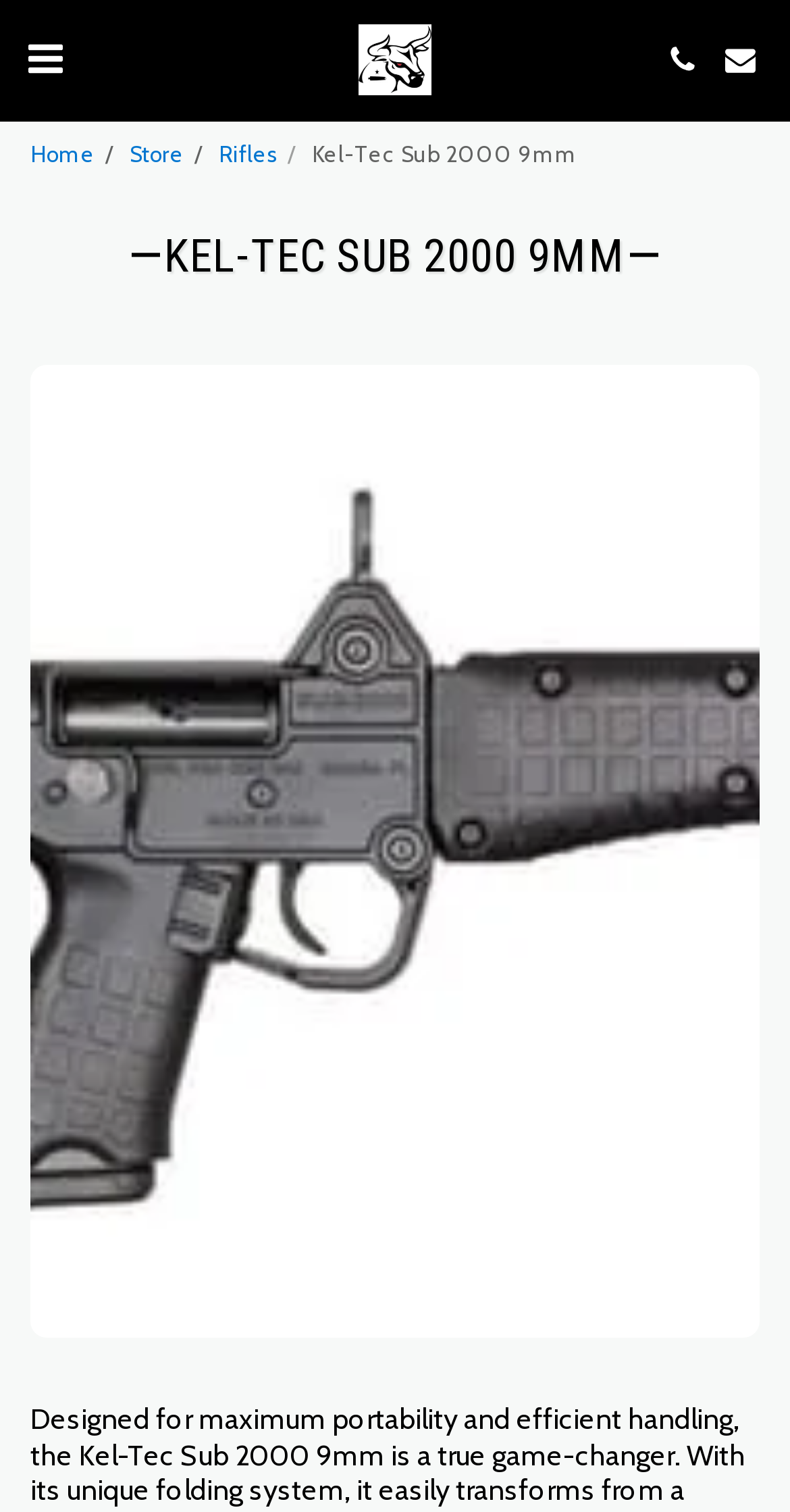Identify the bounding box for the UI element described as: "alt="phone"". Ensure the coordinates are four float numbers between 0 and 1, formatted as [left, top, right, bottom].

[0.826, 0.02, 0.9, 0.059]